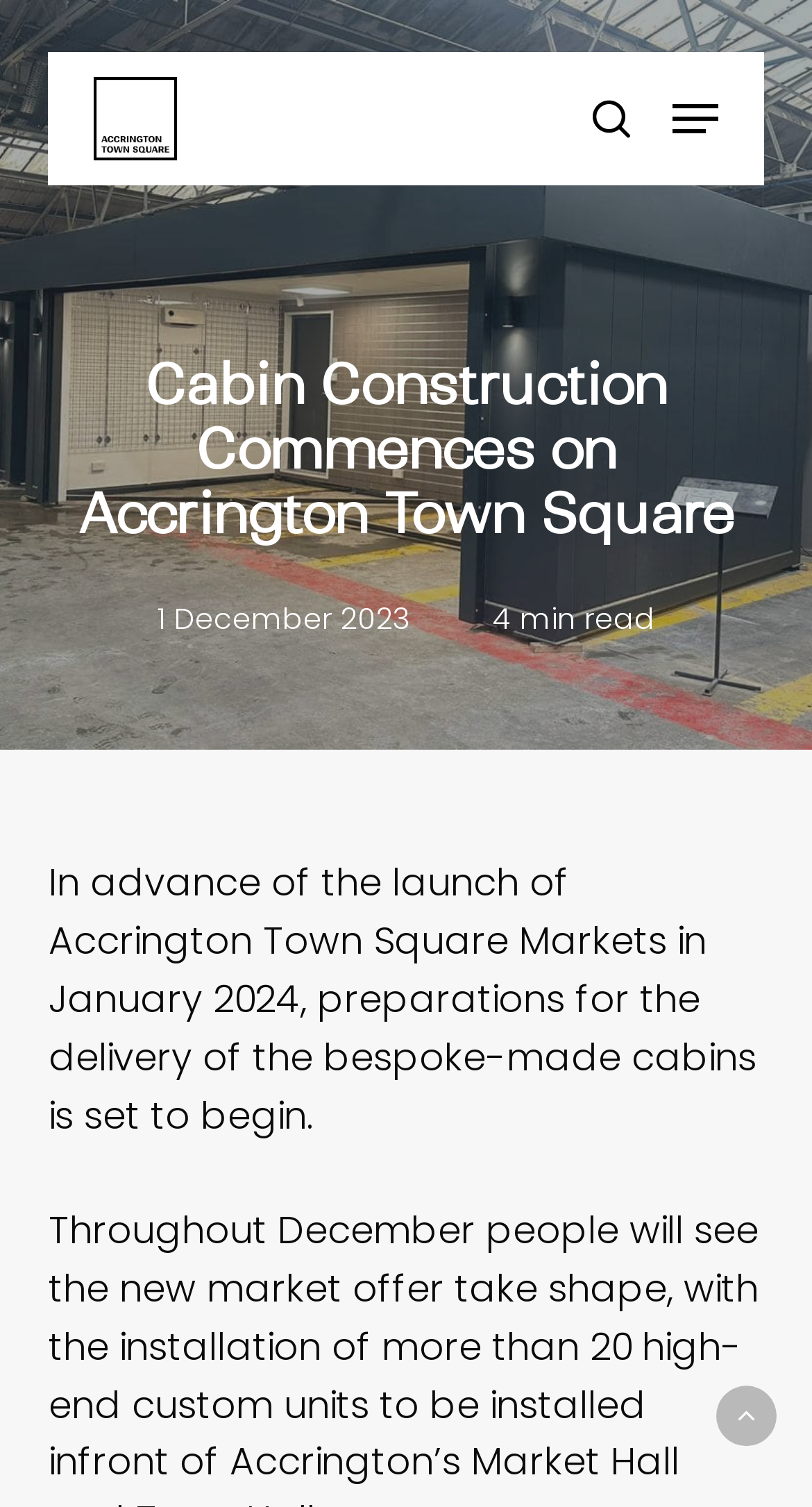When is the launch of Accrington Town Square Markets? Using the information from the screenshot, answer with a single word or phrase.

January 2024